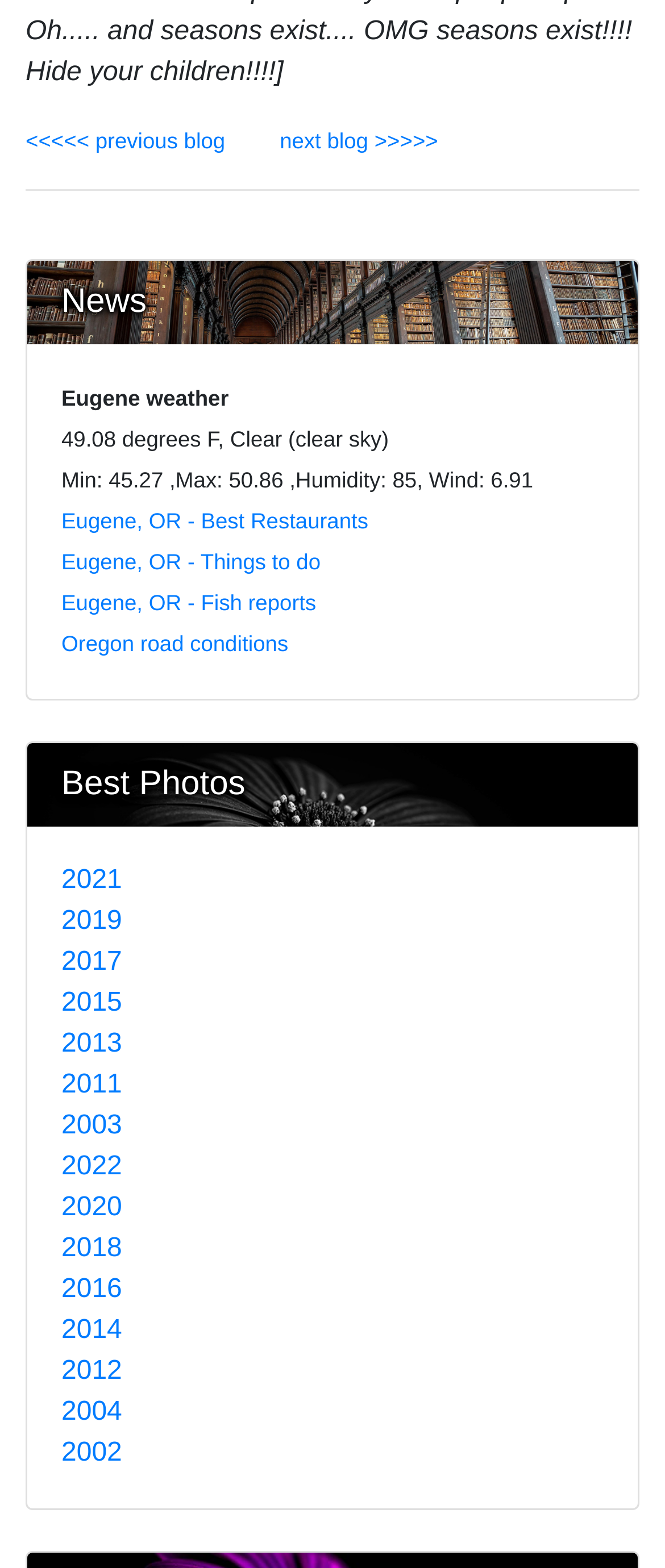Please respond in a single word or phrase: 
What is the current weather in Eugene?

49.08 degrees F, Clear